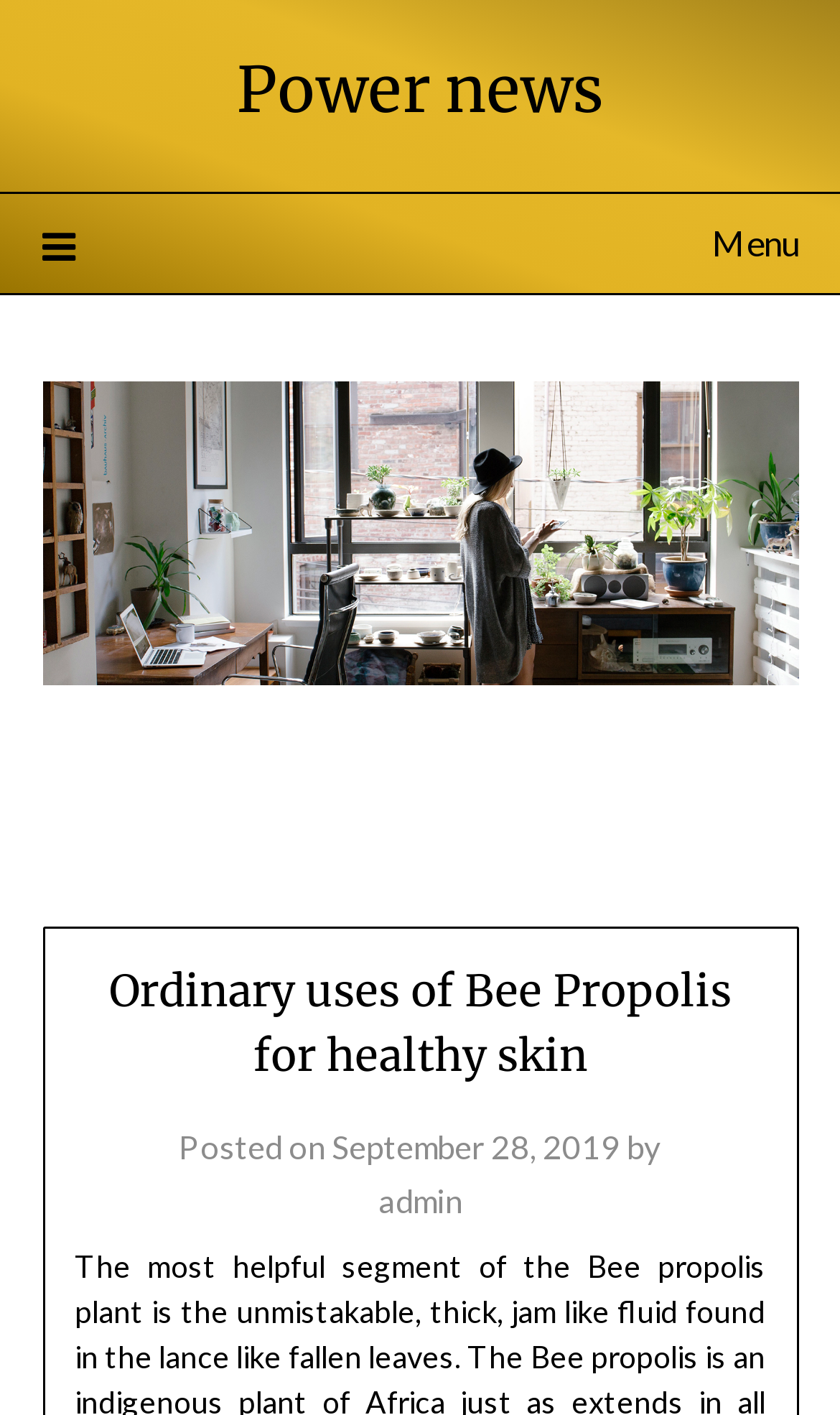What is the logo of the website?
Based on the screenshot, provide a one-word or short-phrase response.

Power news